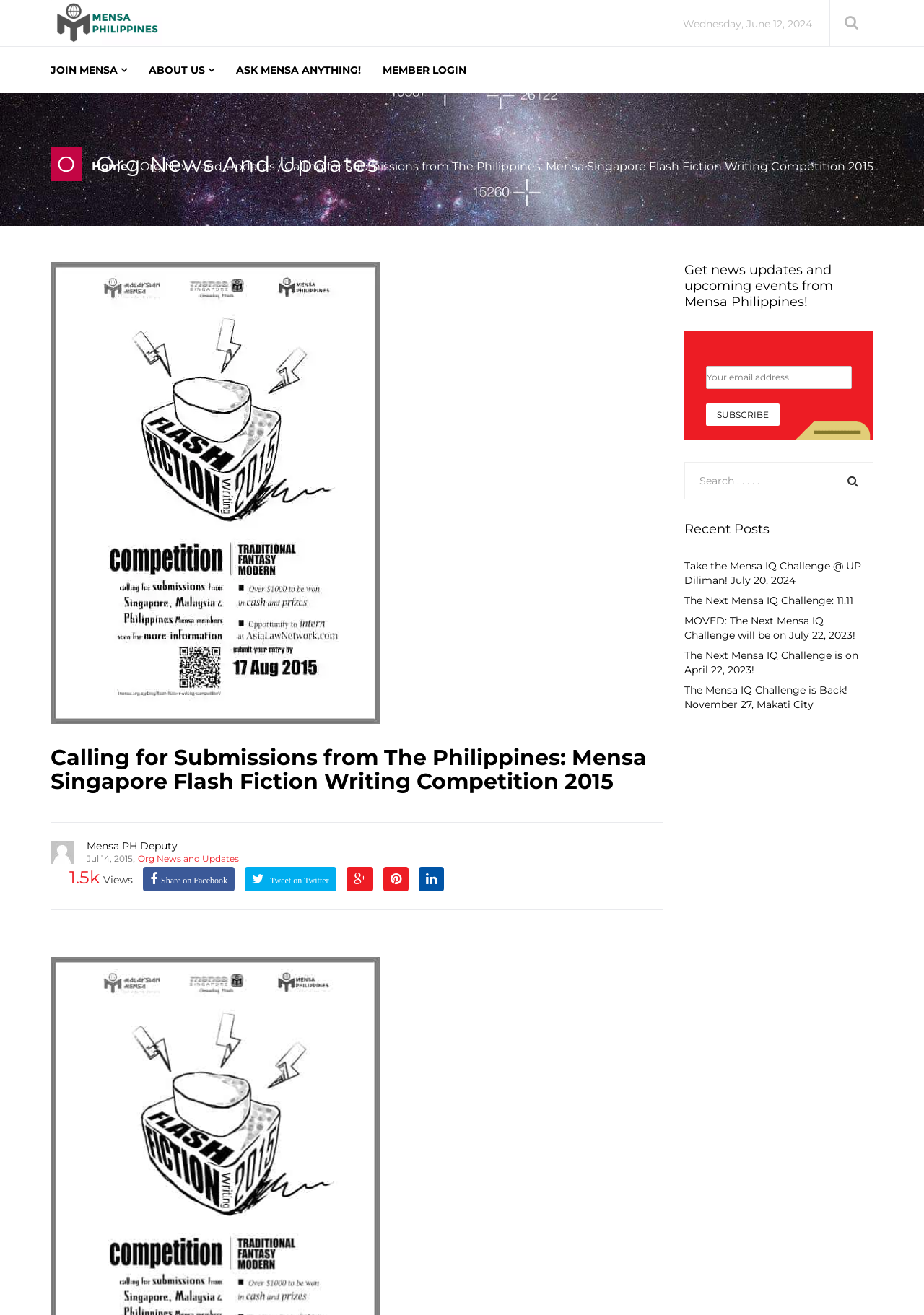Respond to the question with just a single word or phrase: 
What is the date of the Mensa Singapore Flash Fiction Writing Competition?

2015